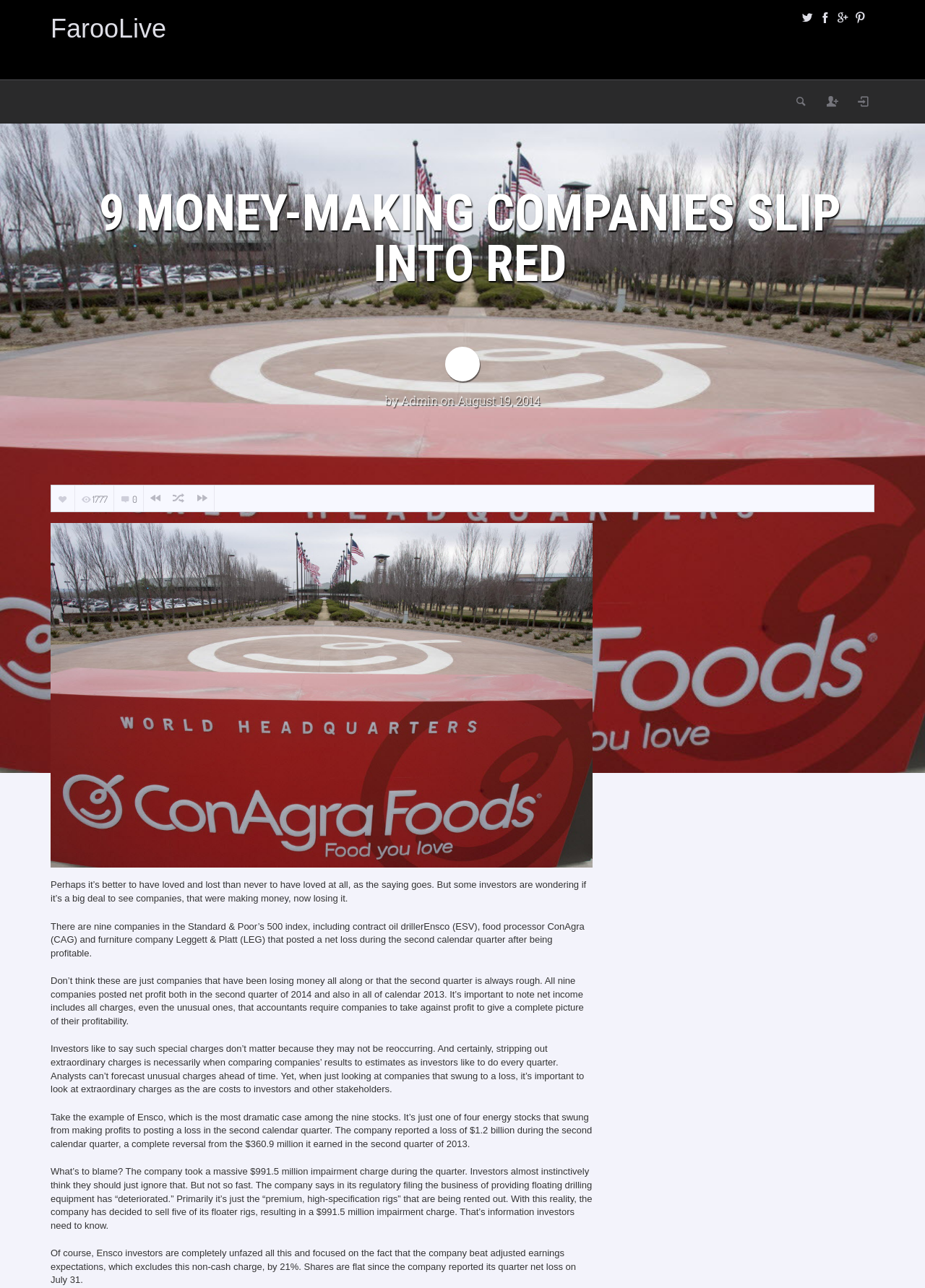What is the number of views for this article?
Give a single word or phrase as your answer by examining the image.

1777